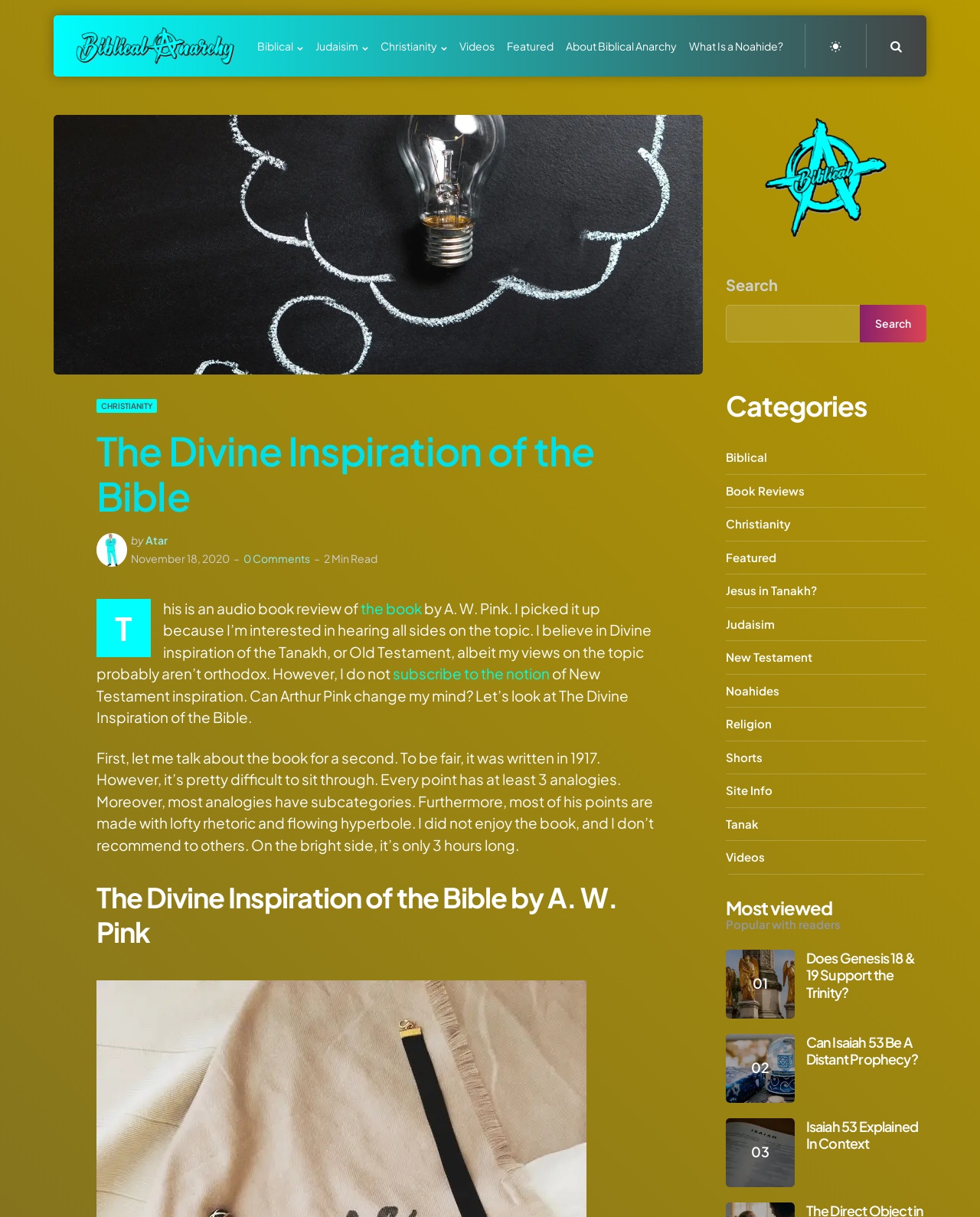What is the topic of the book being reviewed?
Using the image as a reference, answer with just one word or a short phrase.

The Divine Inspiration of the Bible